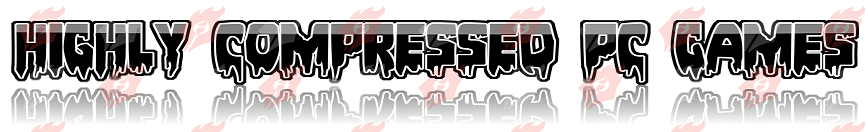Provide a one-word or one-phrase answer to the question:
What is the purpose of the vibrant colors?

To attract gamers